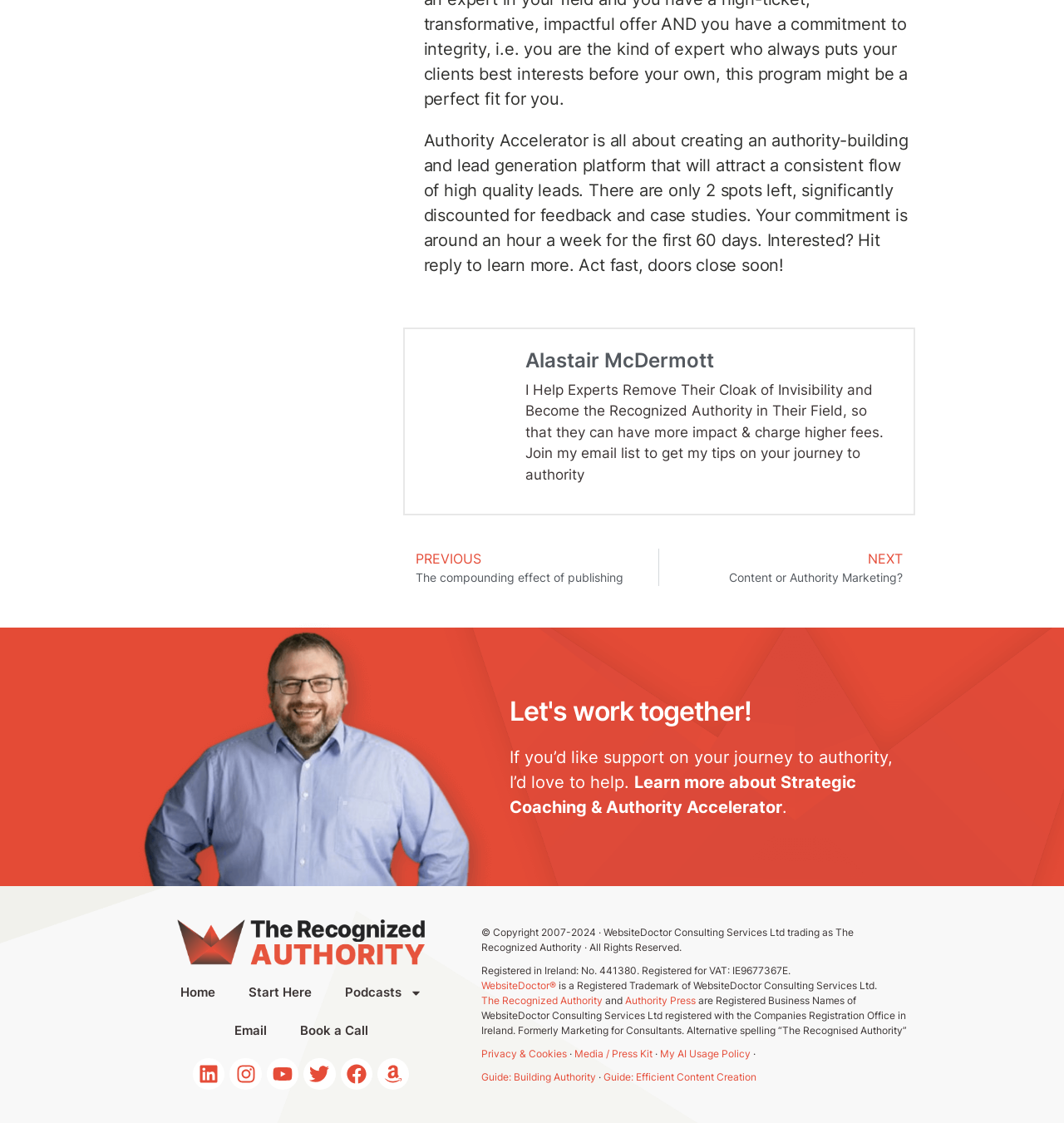What is the name of the person in the picture?
Please look at the screenshot and answer using one word or phrase.

Alastair McDermott